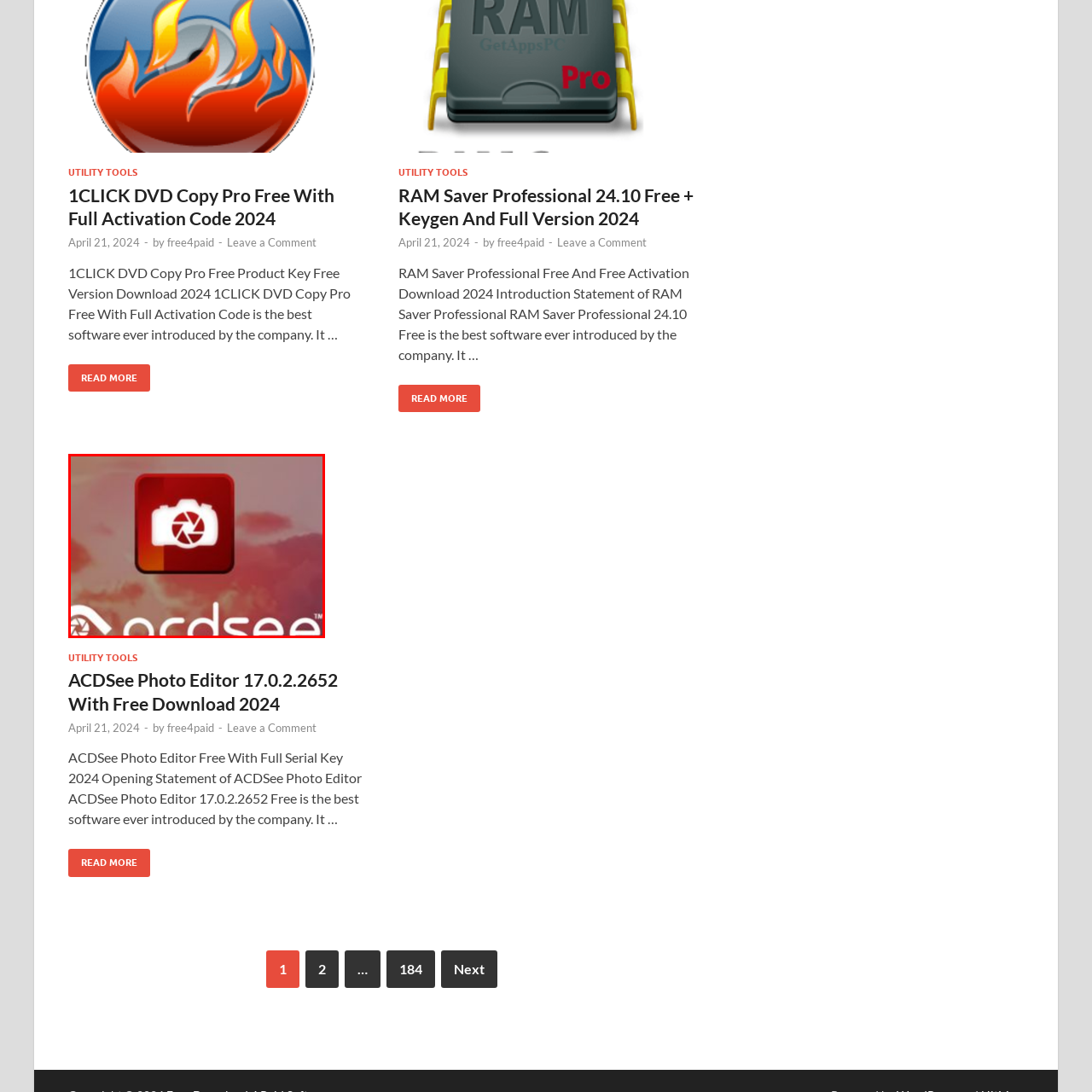Observe the image enclosed by the red rectangle, What type of software is ACDSee?
 Give a single word or phrase as your answer.

Photo editing and management